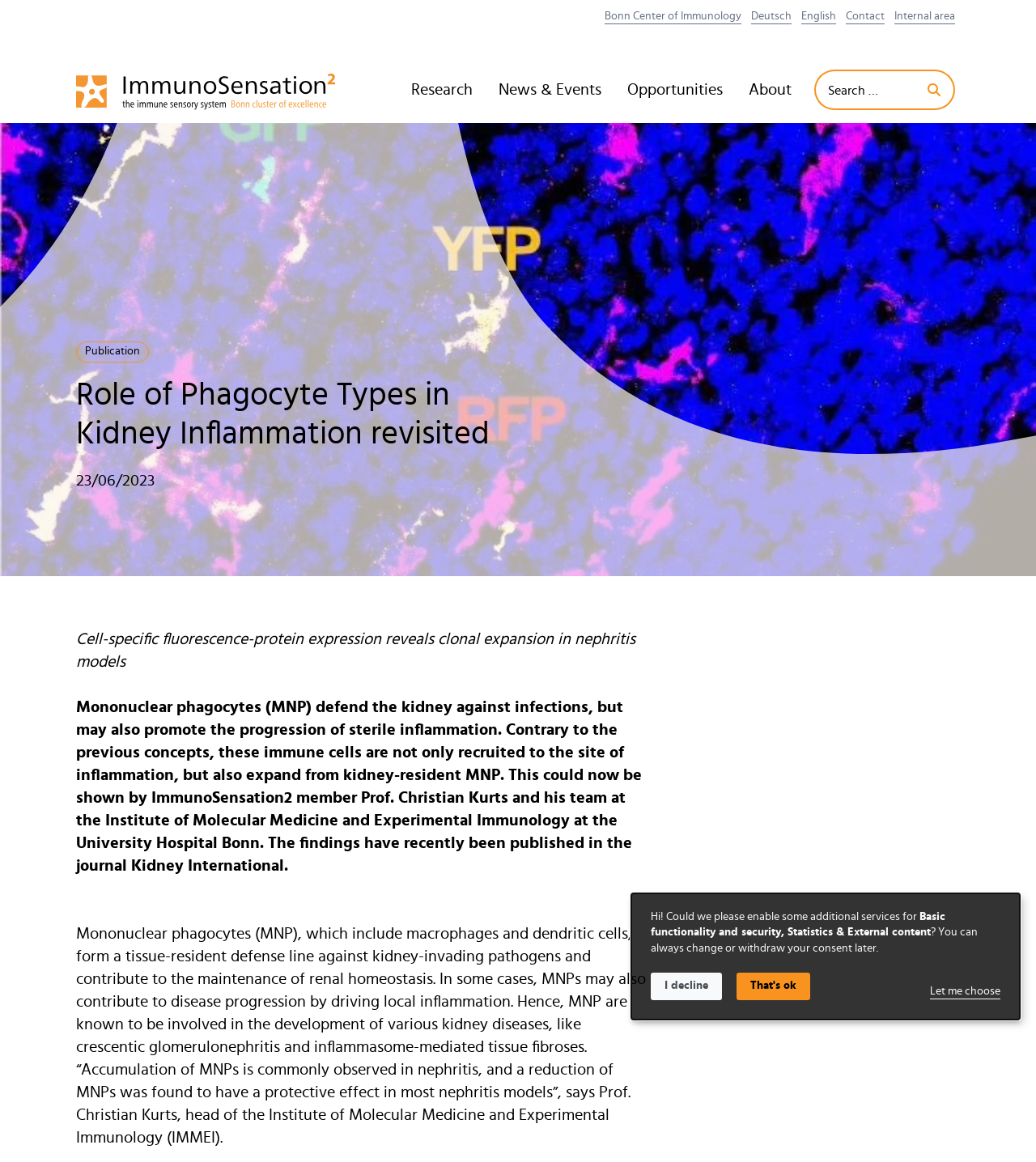Please specify the bounding box coordinates of the clickable region necessary for completing the following instruction: "Visit the Bonn Center of Immunology". The coordinates must consist of four float numbers between 0 and 1, i.e., [left, top, right, bottom].

[0.579, 0.0, 0.72, 0.029]